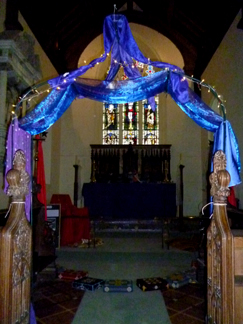What is the purpose of the archway?
We need a detailed and meticulous answer to the question.

According to the caption, the archway serves as a symbolic passage into a deeper understanding of historical and spiritual concepts, such as power and humility, as reflected in the narrative about King Herod and the visit of the magi to the newborn Jesus.